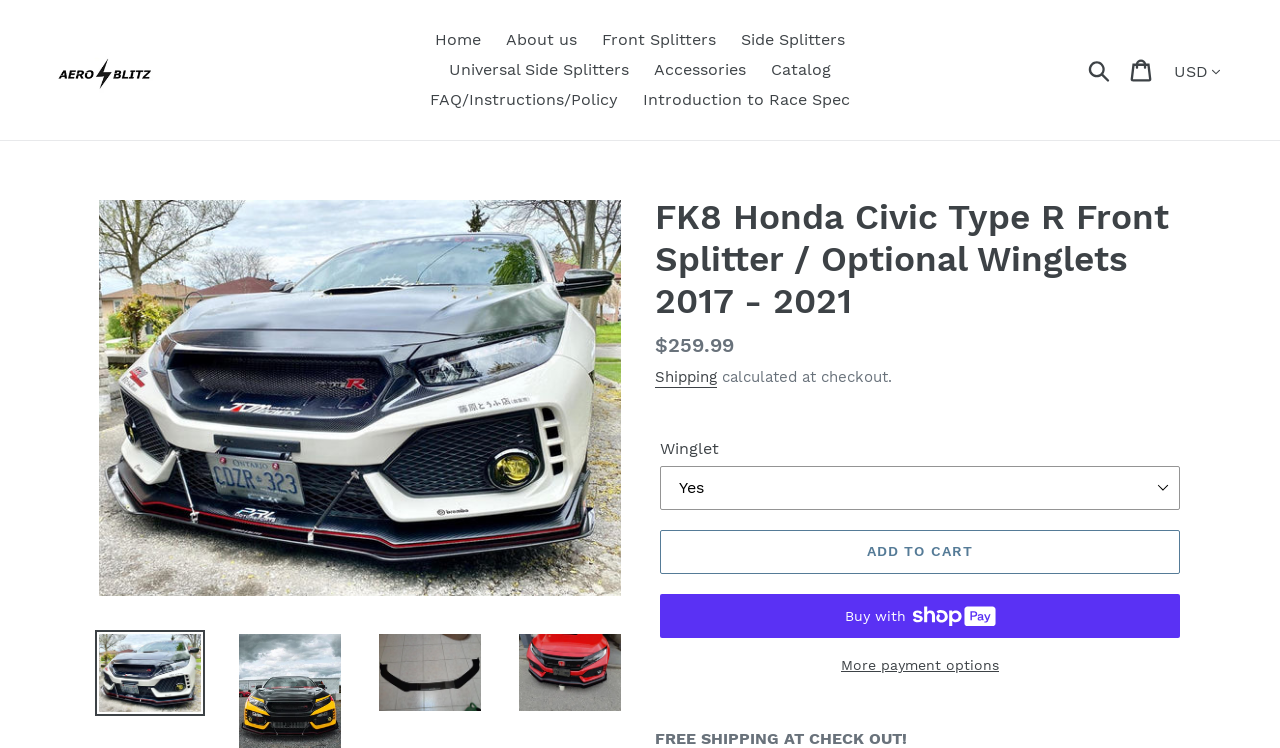What is the model of the car compatible with the front splitter?
Please respond to the question with a detailed and well-explained answer.

I found the answer by looking at the product title and description, where there are multiple mentions of 'FK8 Honda Civic Type R'. This suggests that the model of the car compatible with the front splitter is FK8 Honda Civic Type R.